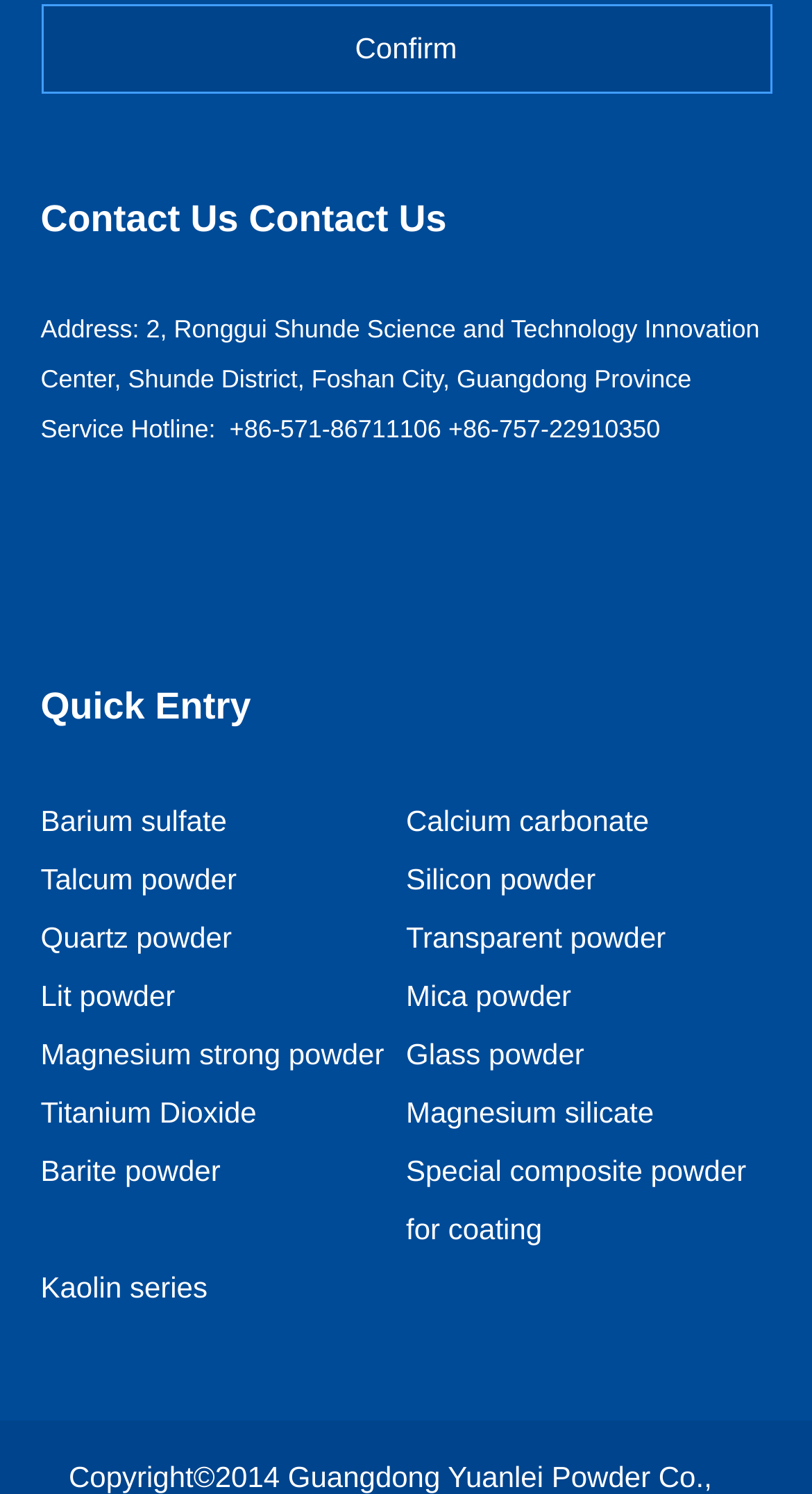Please determine the bounding box coordinates of the element's region to click for the following instruction: "Learn more about Quartz powder".

[0.05, 0.617, 0.285, 0.639]